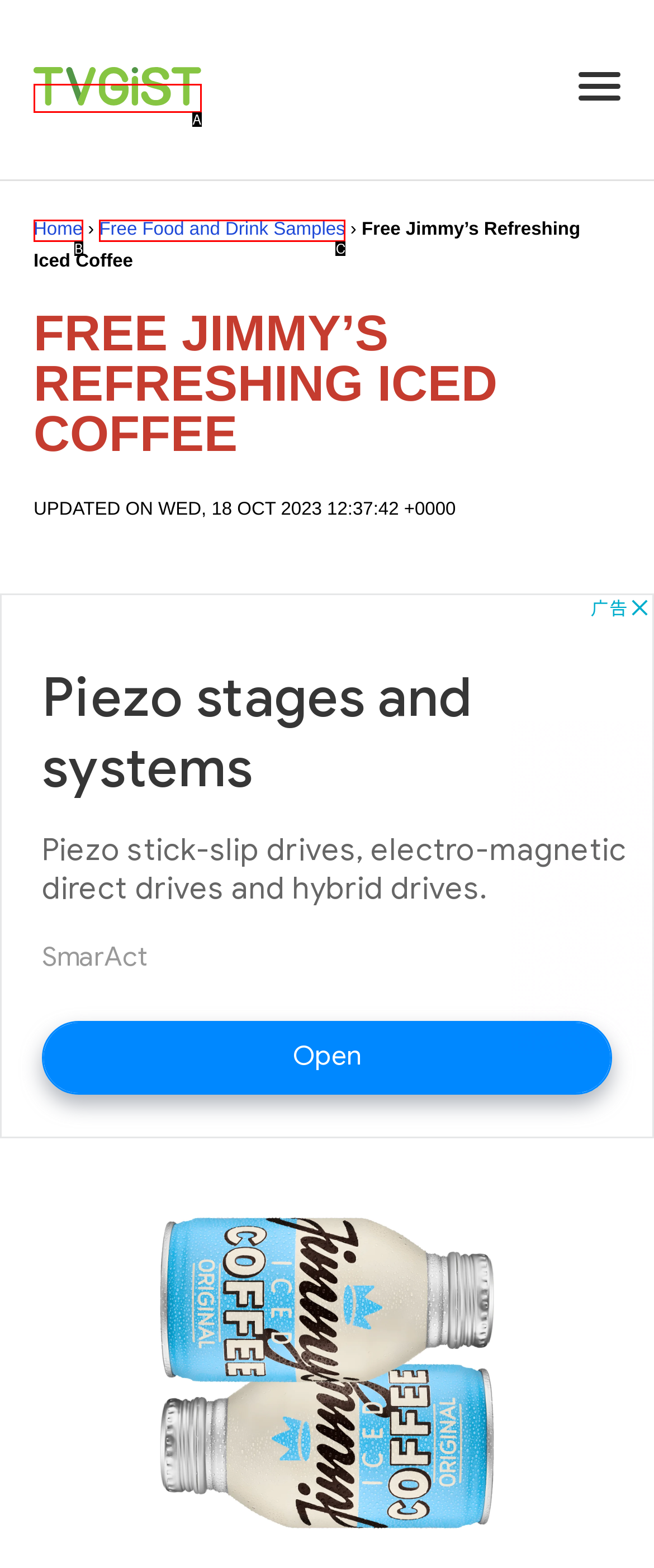Find the HTML element that corresponds to the description: Home. Indicate your selection by the letter of the appropriate option.

B